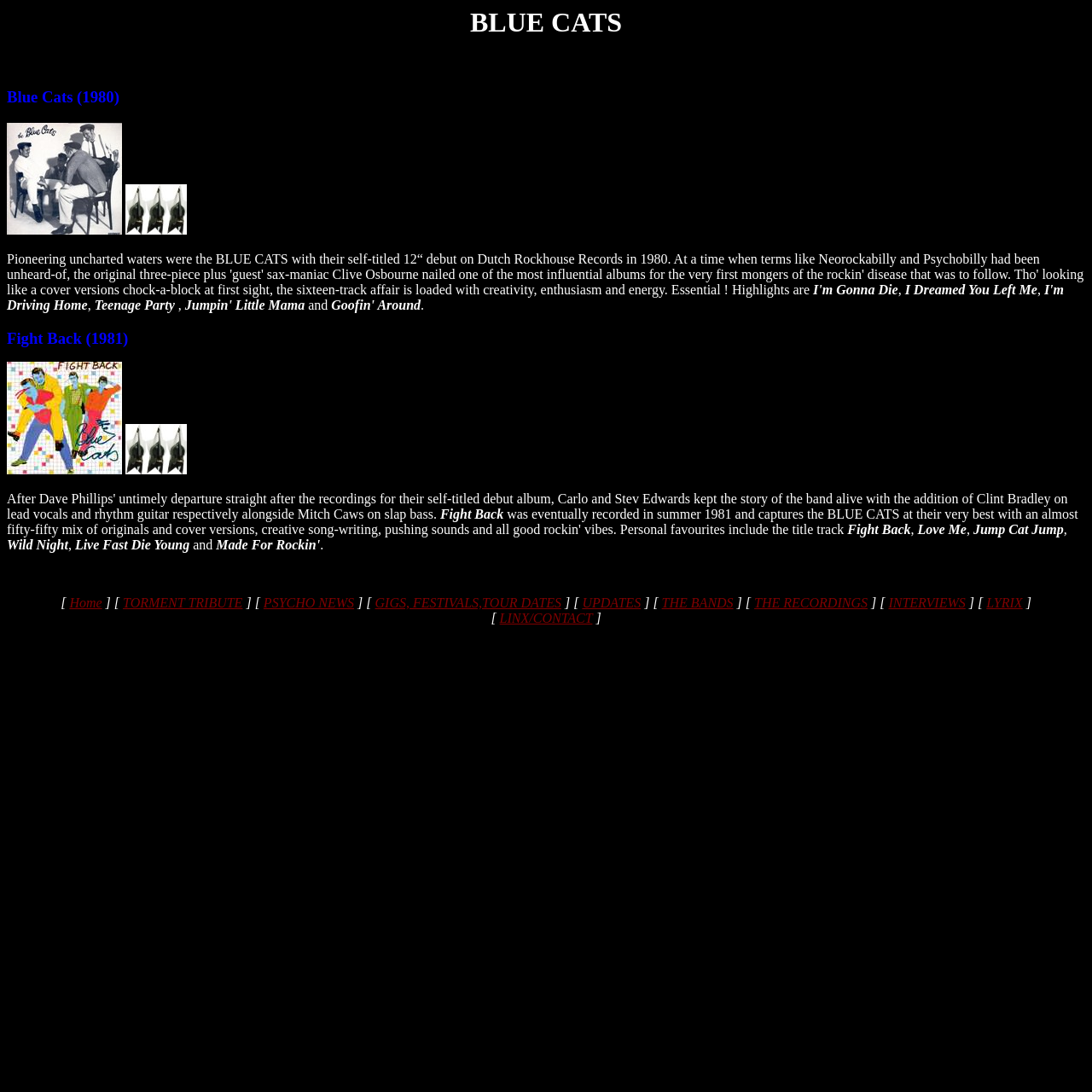Identify the bounding box coordinates of the region that needs to be clicked to carry out this instruction: "Sign in to myUTIA". Provide these coordinates as four float numbers ranging from 0 to 1, i.e., [left, top, right, bottom].

None